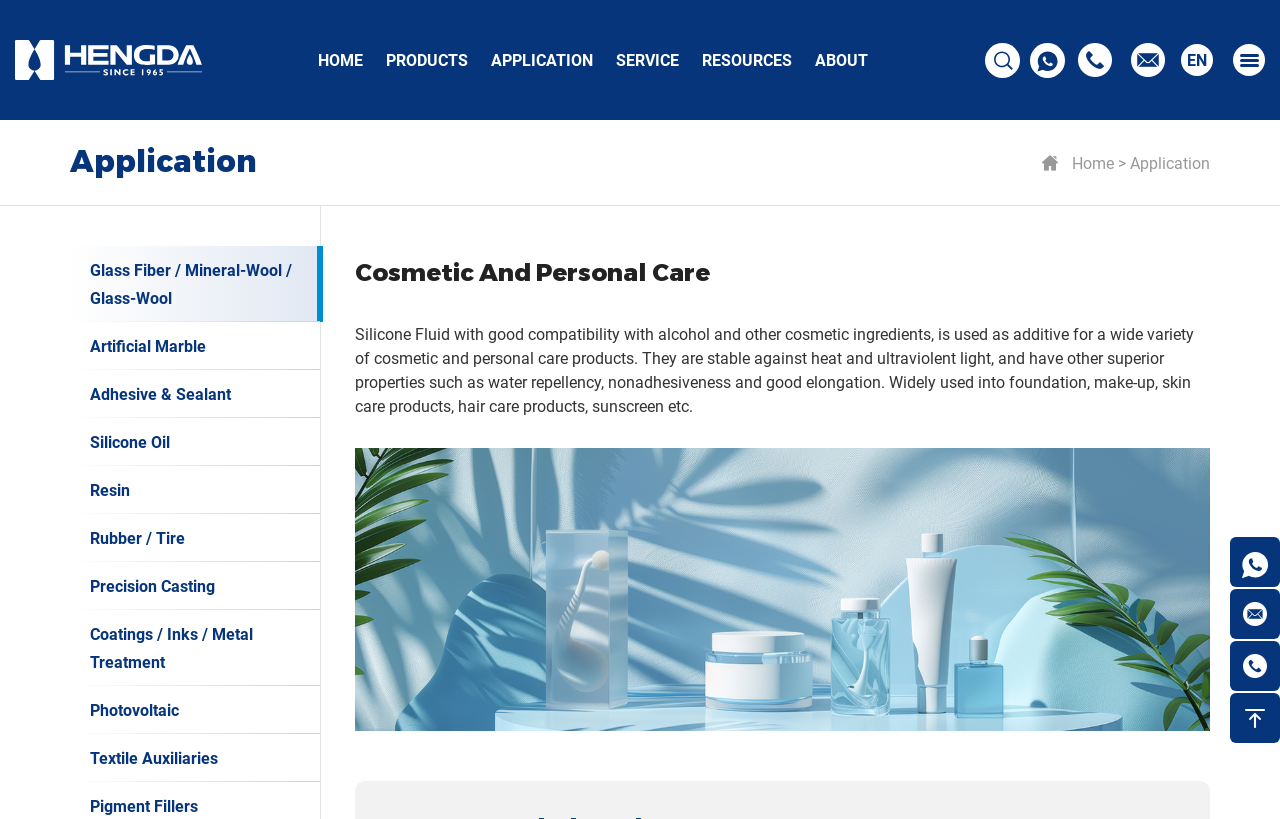Please give a succinct answer to the question in one word or phrase:
What is the product category?

Cosmetic And Personal Care